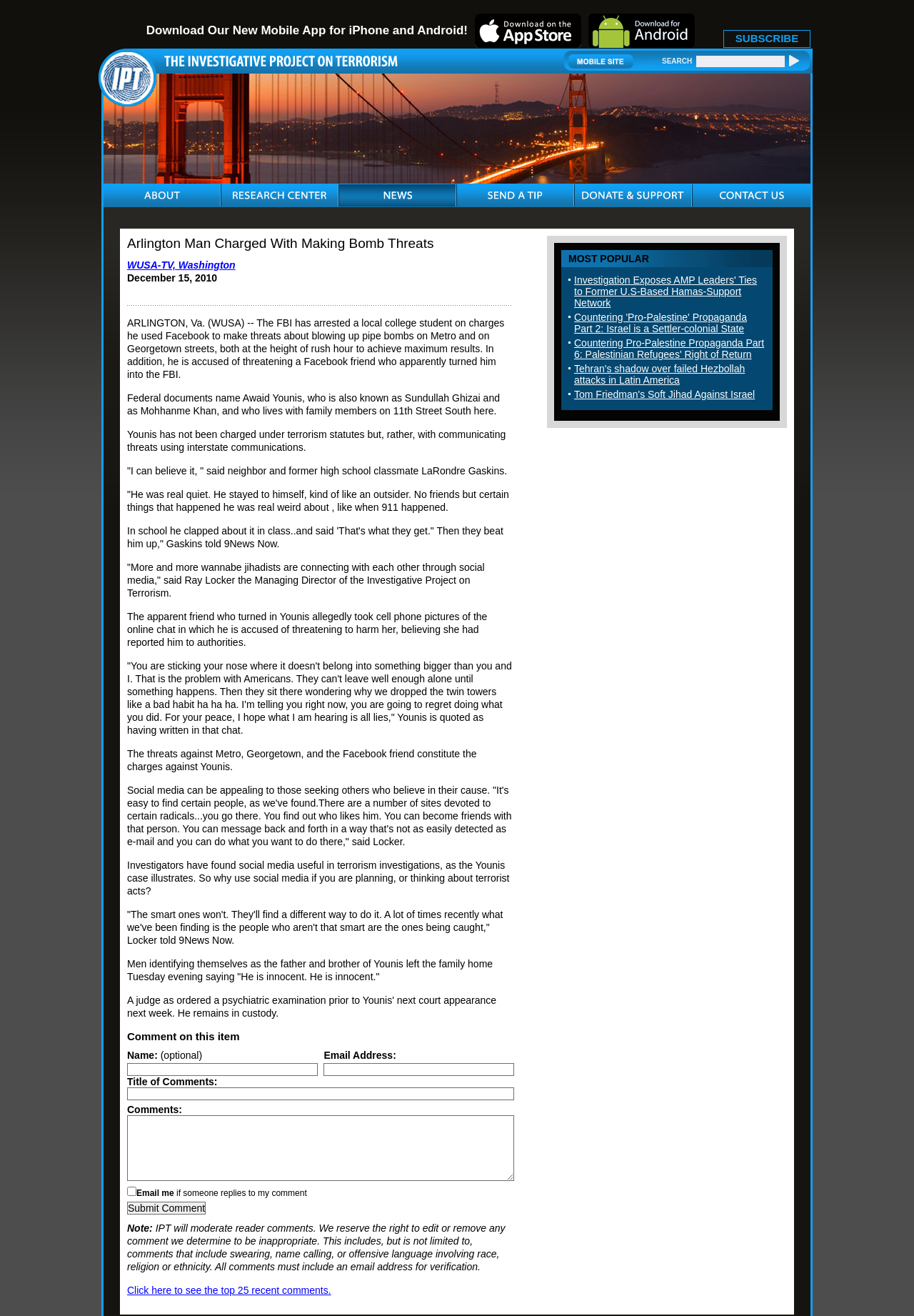Could you please study the image and provide a detailed answer to the question:
How many text boxes are there for commenting?

I counted the number of text boxes in the comment section, which are 'Name:', 'Email Address:', and 'Comments:', and found that there are three text boxes in total.